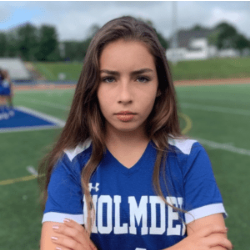Give a succinct answer to this question in a single word or phrase: 
What is Jenna's role at O-Zone Fitness?

Director of Communications